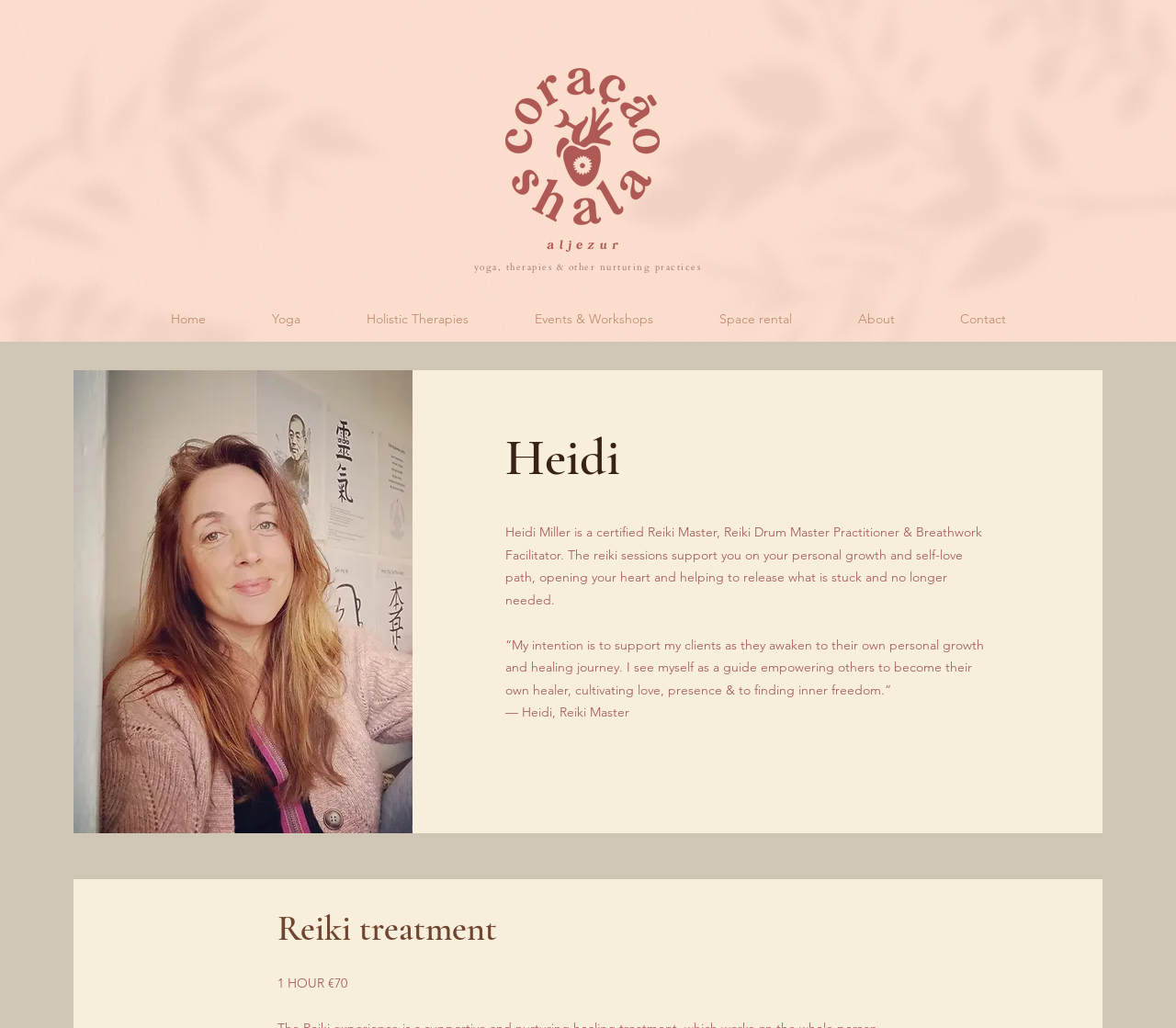What is Heidi's profession?
Based on the image, respond with a single word or phrase.

Reiki Master